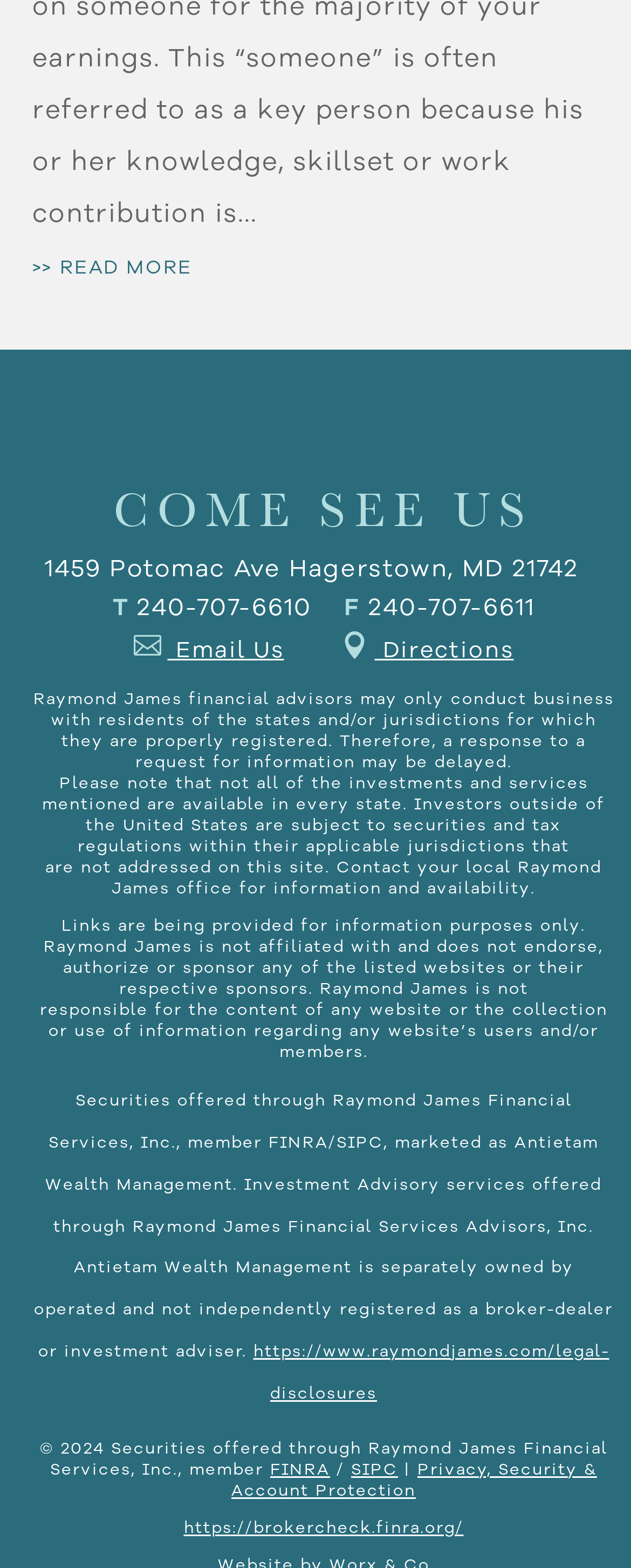What is the phone number to contact?
Please provide a single word or phrase as the answer based on the screenshot.

240-707-6610